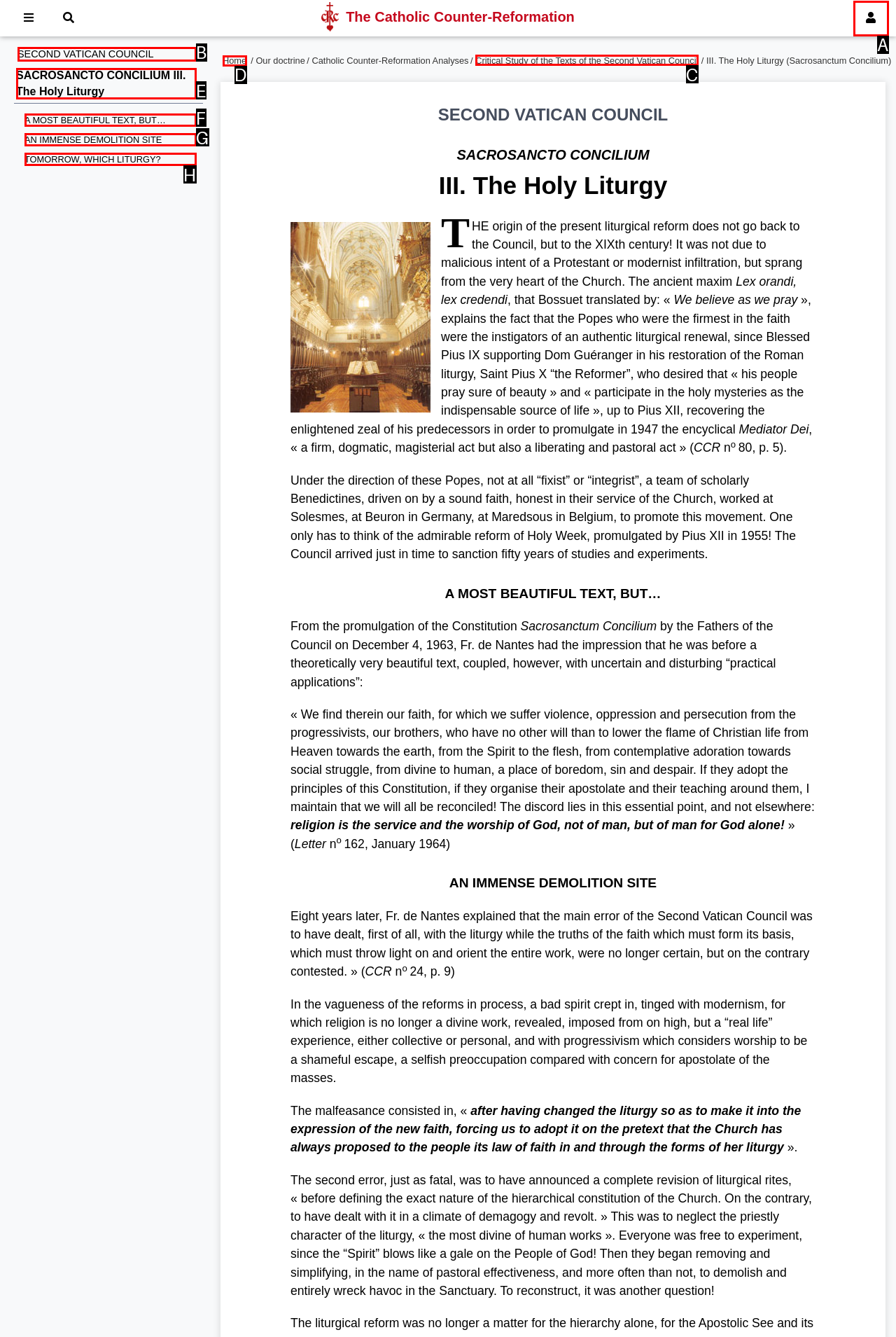To achieve the task: Read the article about Nessa Barrett, indicate the letter of the correct choice from the provided options.

None